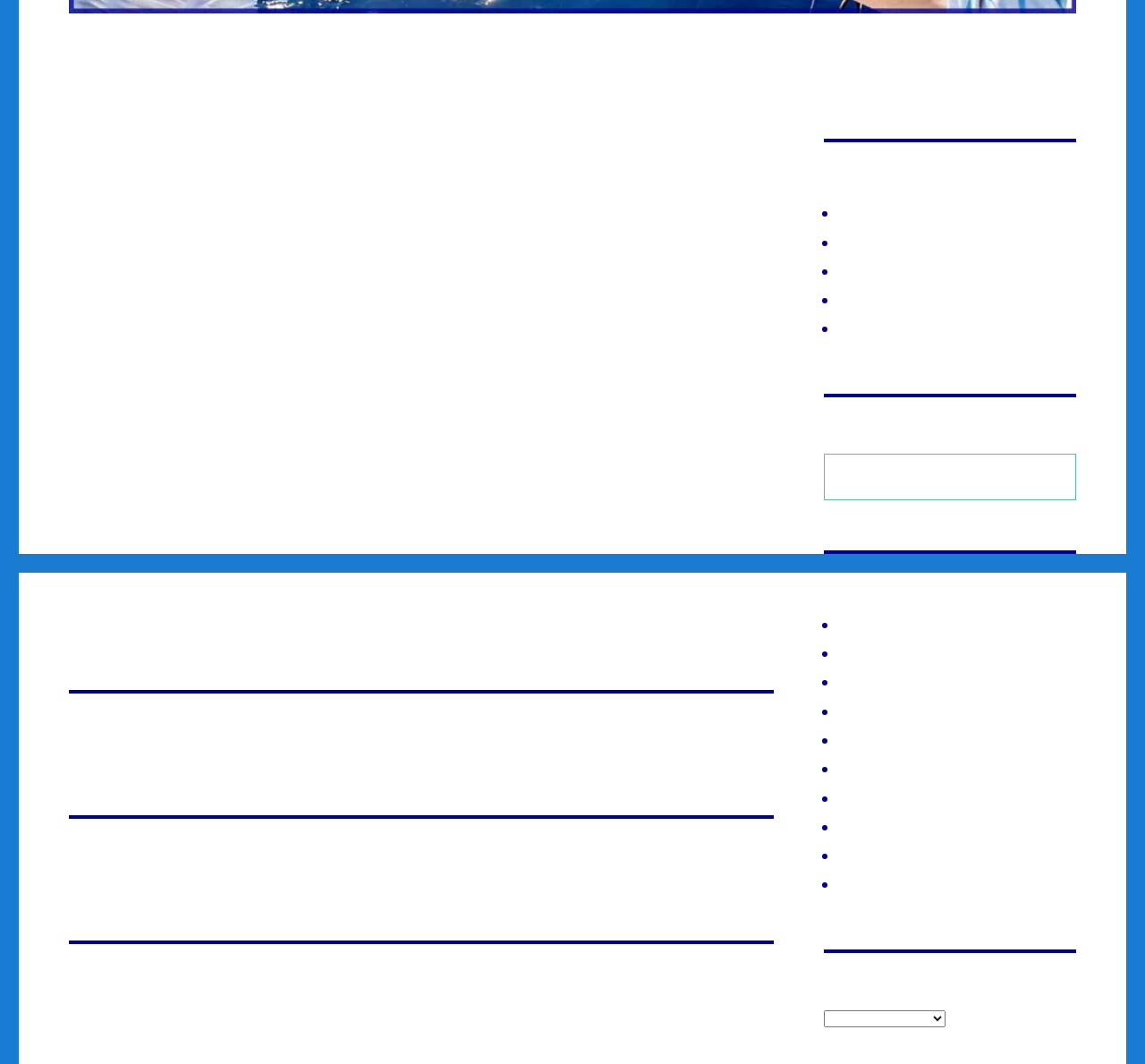Determine the bounding box coordinates for the HTML element mentioned in the following description: "February 7, 2010February 17, 2012". The coordinates should be a list of four floats ranging from 0 to 1, represented as [left, top, right, bottom].

[0.06, 0.235, 0.138, 0.247]